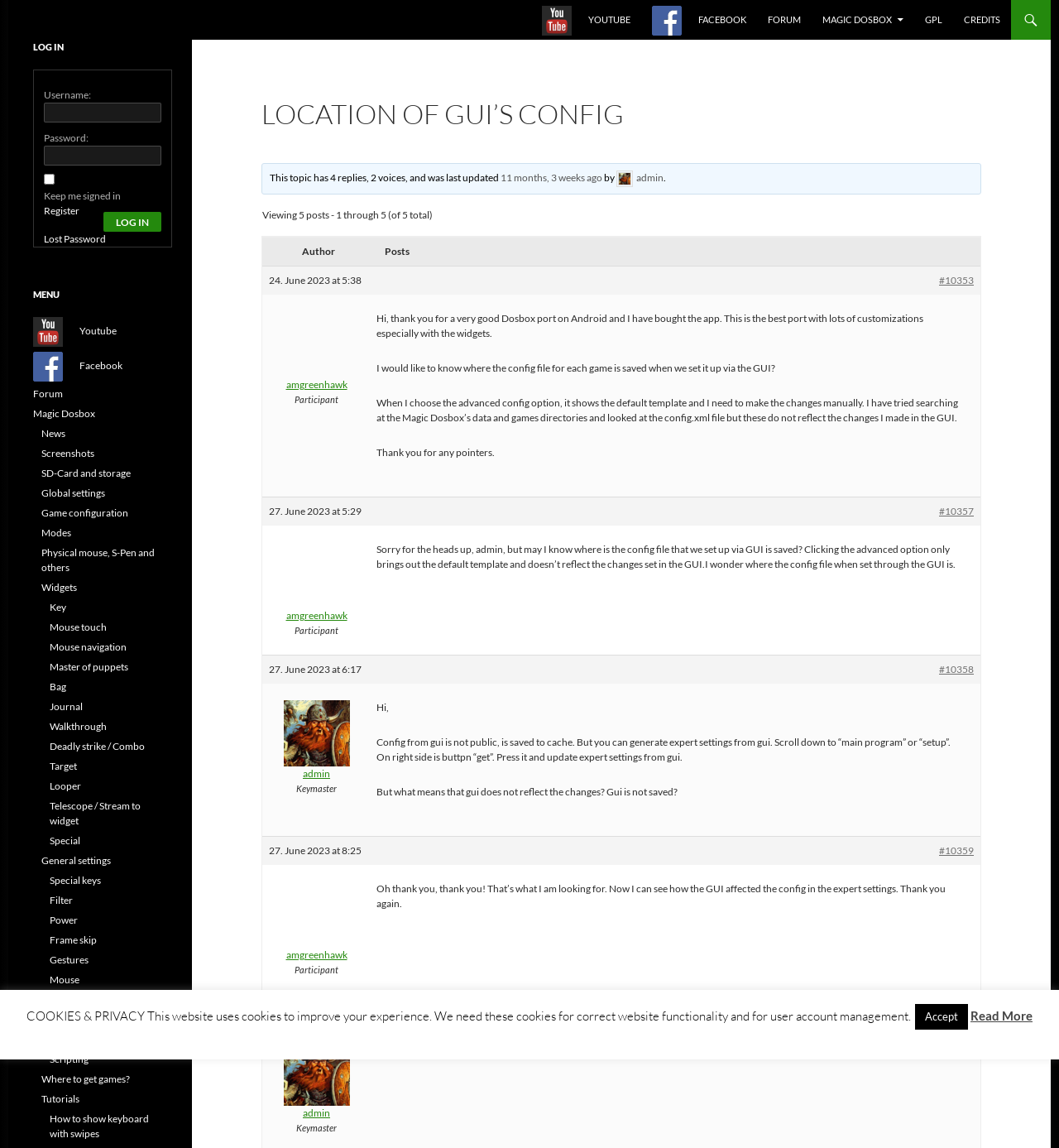Could you highlight the region that needs to be clicked to execute the instruction: "Click the LOG IN button"?

[0.098, 0.185, 0.152, 0.202]